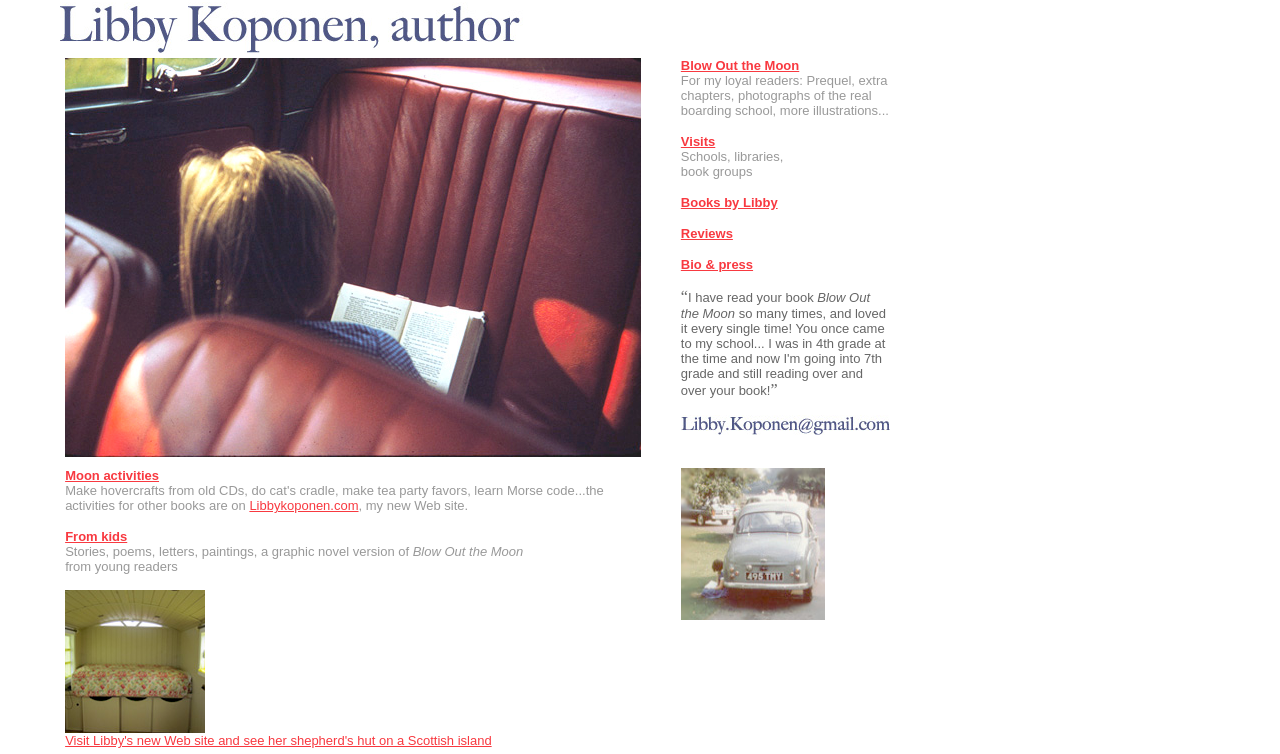Respond with a single word or phrase:
What is the location of the author's shepherd's hut?

A Scottish island